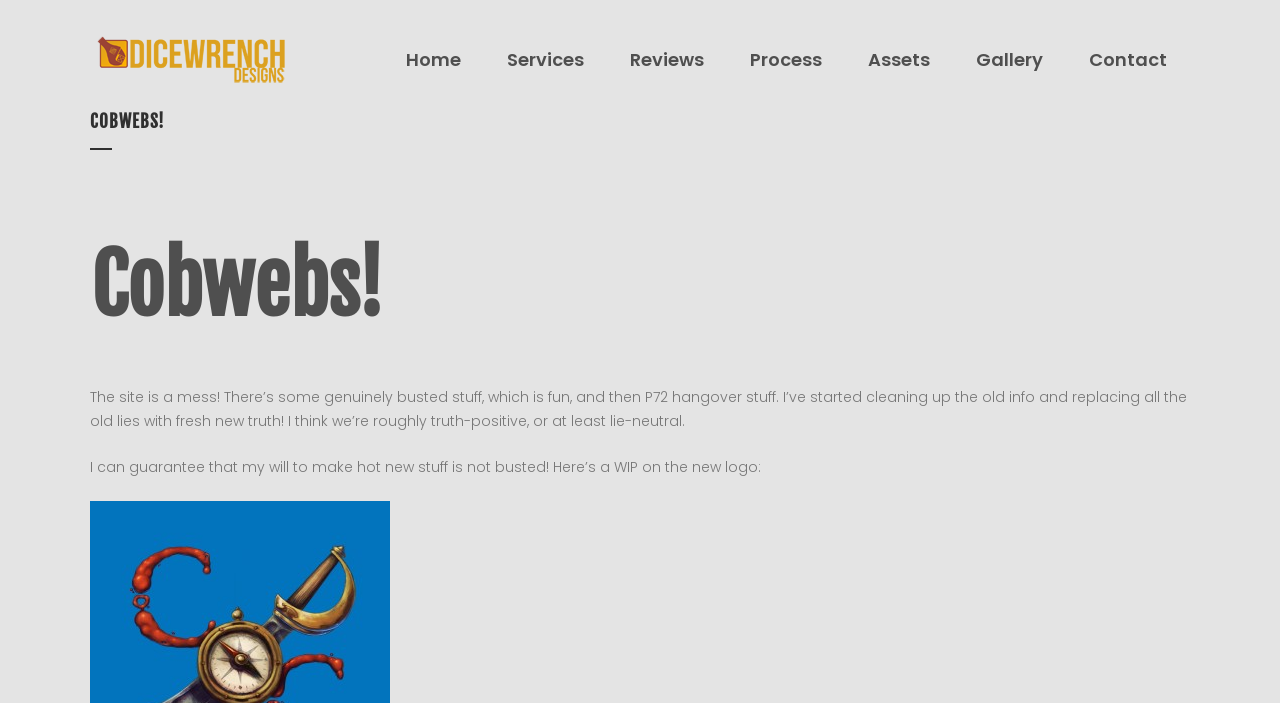Show the bounding box coordinates for the HTML element as described: "Home".

[0.299, 0.0, 0.378, 0.171]